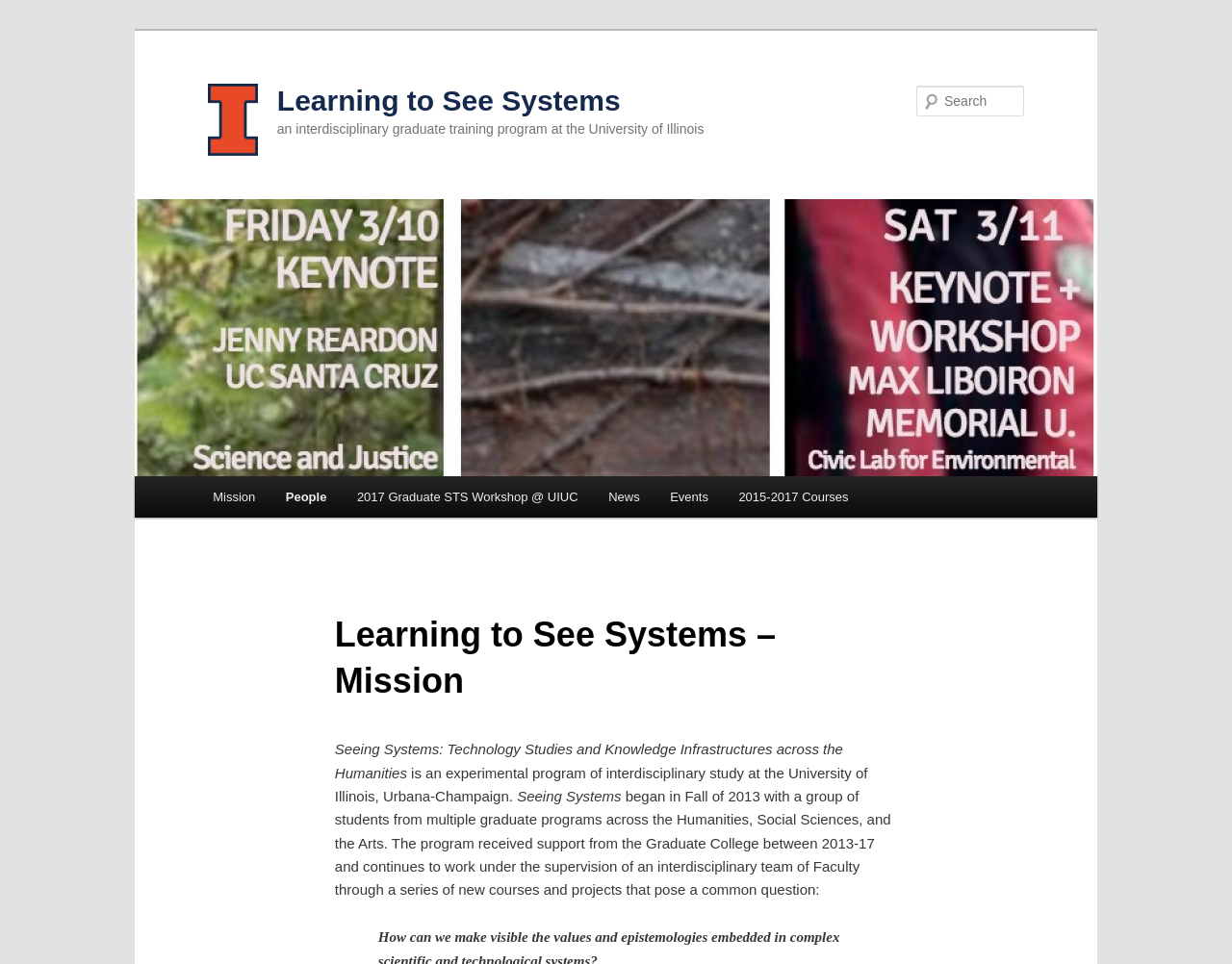For the element described, predict the bounding box coordinates as (top-left x, top-left y, bottom-right x, bottom-right y). All values should be between 0 and 1. Element description: parent_node: Learning to See Systems

[0.169, 0.032, 0.209, 0.206]